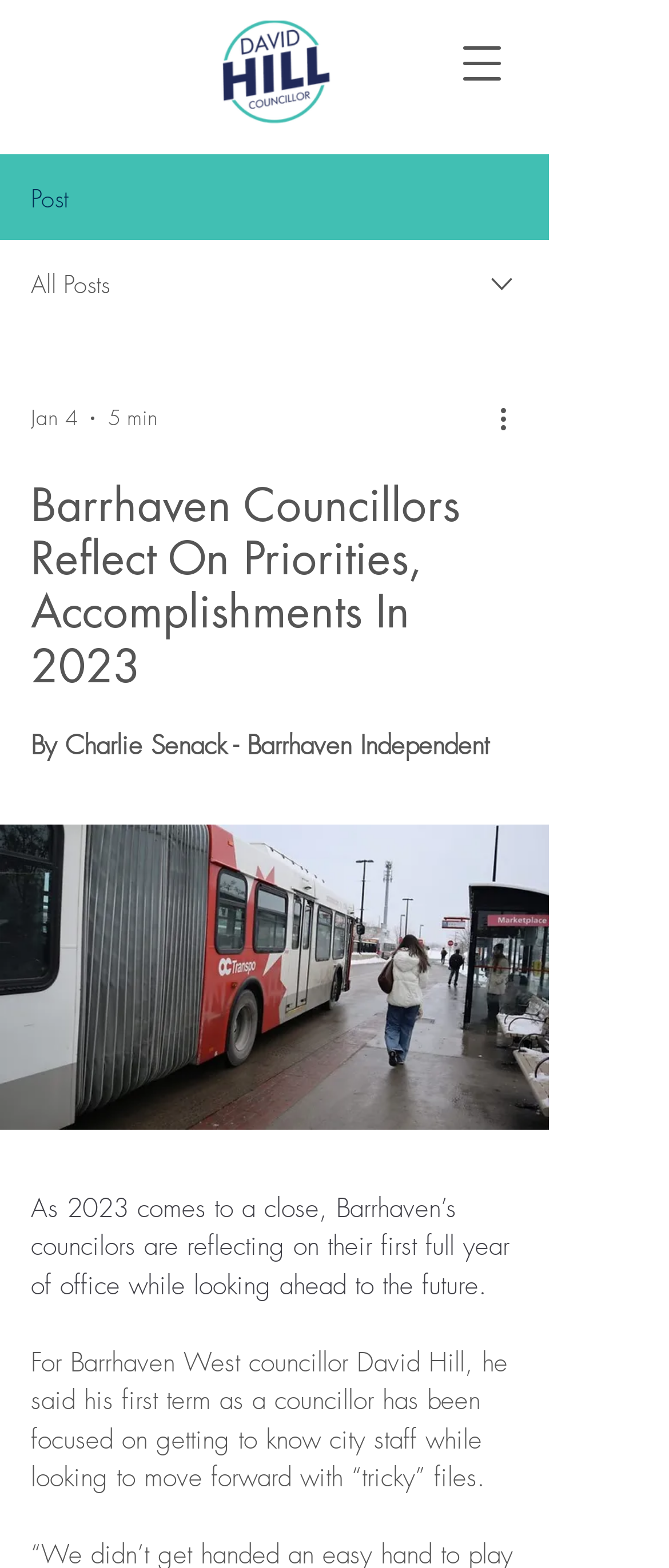What is the name of the councillor mentioned in the article?
Please provide a comprehensive answer based on the information in the image.

I found the councillor's name by reading the text 'For Barrhaven West councillor David Hill, he said his first term as a councillor has been focused on getting to know city staff while looking to move forward with “tricky” files.' which mentions the councillor's name and his role.